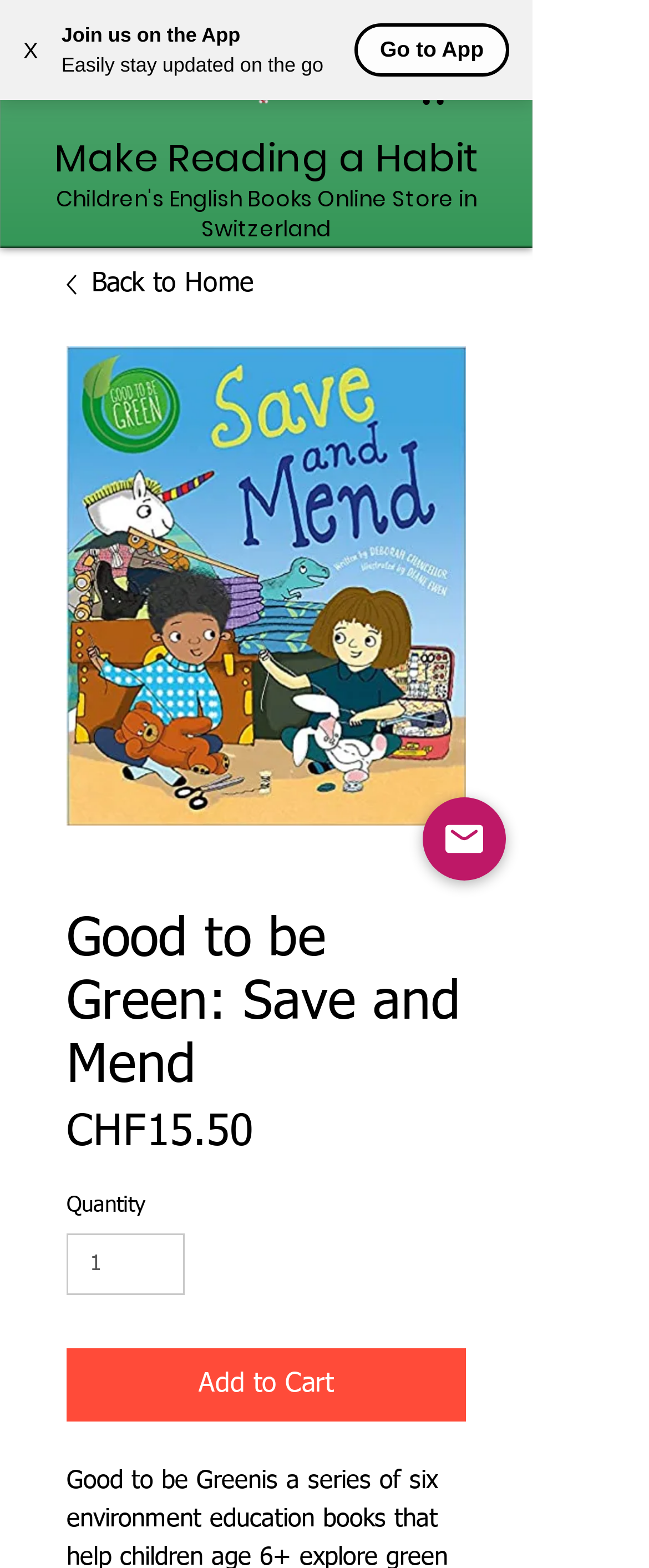Please find and report the bounding box coordinates of the element to click in order to perform the following action: "Open navigation menu". The coordinates should be expressed as four float numbers between 0 and 1, in the format [left, top, right, bottom].

[0.71, 0.032, 0.813, 0.074]